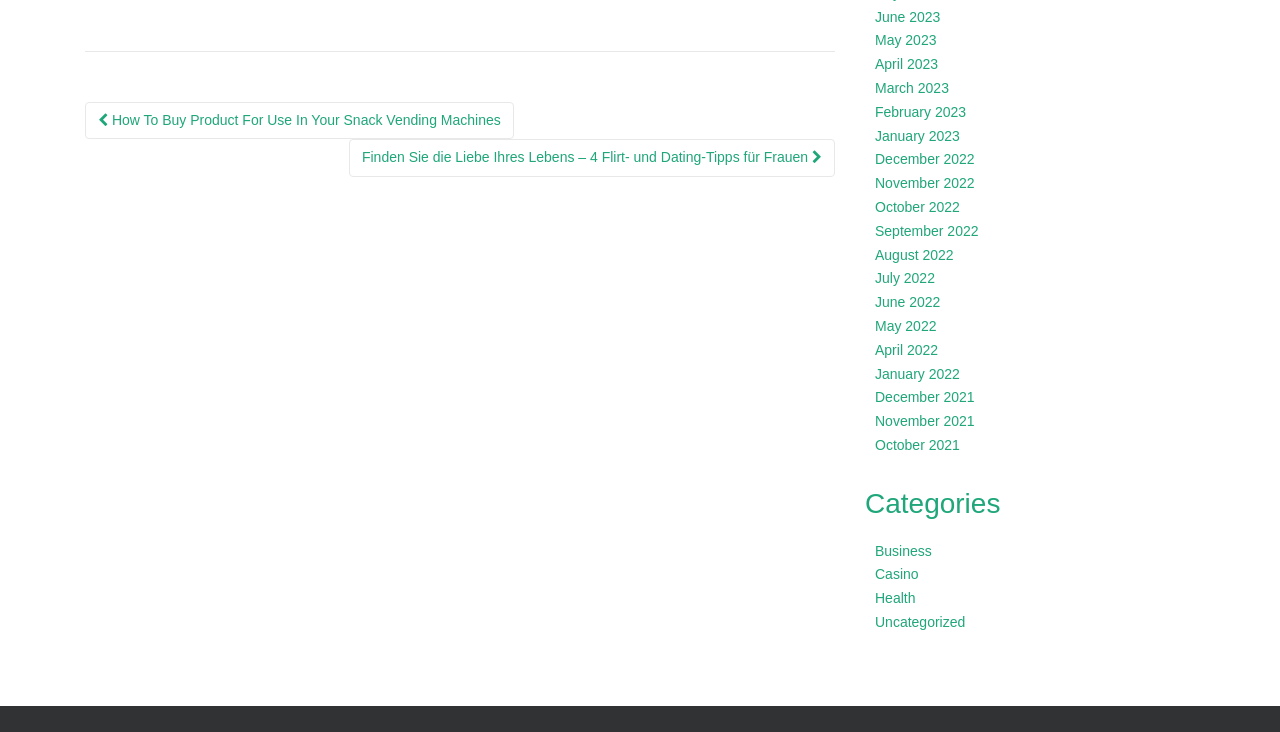Kindly provide the bounding box coordinates of the section you need to click on to fulfill the given instruction: "search for something".

None